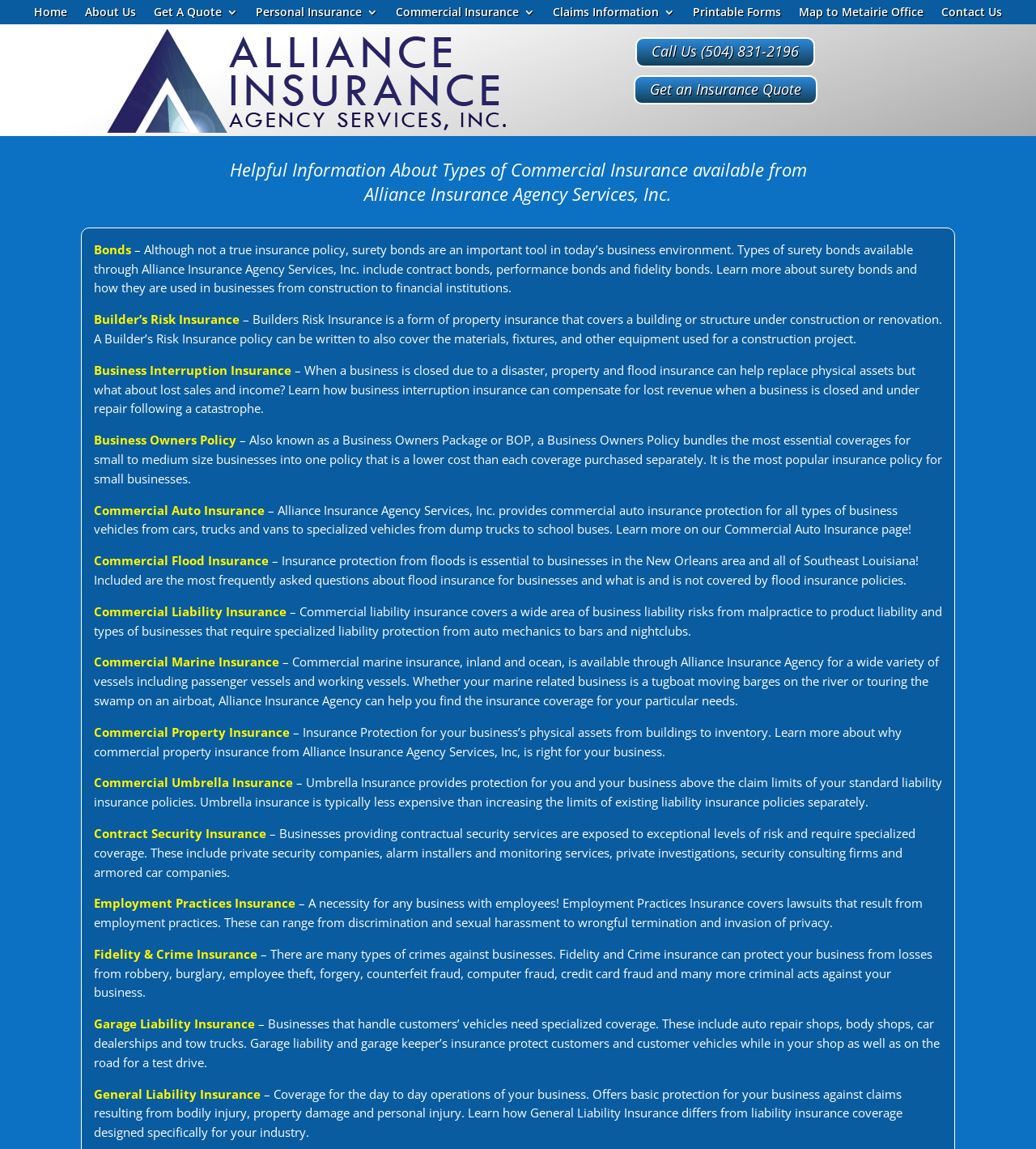Please specify the bounding box coordinates of the area that should be clicked to accomplish the following instruction: "Learn more about 'Bonds'". The coordinates should consist of four float numbers between 0 and 1, i.e., [left, top, right, bottom].

[0.091, 0.21, 0.127, 0.224]